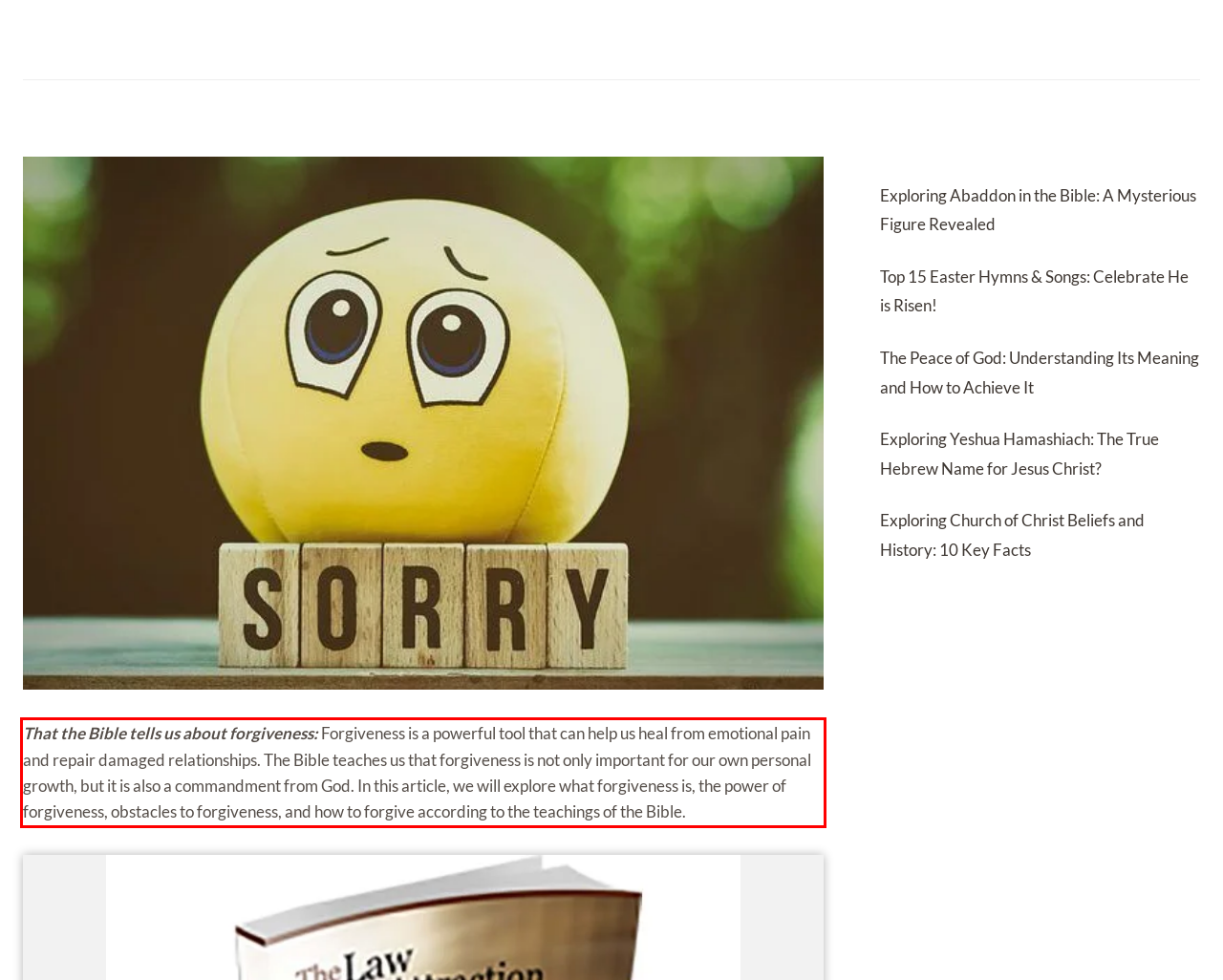Locate the red bounding box in the provided webpage screenshot and use OCR to determine the text content inside it.

That the Bible tells us about forgiveness: Forgiveness is a powerful tool that can help us heal from emotional pain and repair damaged relationships. The Bible teaches us that forgiveness is not only important for our own personal growth, but it is also a commandment from God. In this article, we will explore what forgiveness is, the power of forgiveness, obstacles to forgiveness, and how to forgive according to the teachings of the Bible.